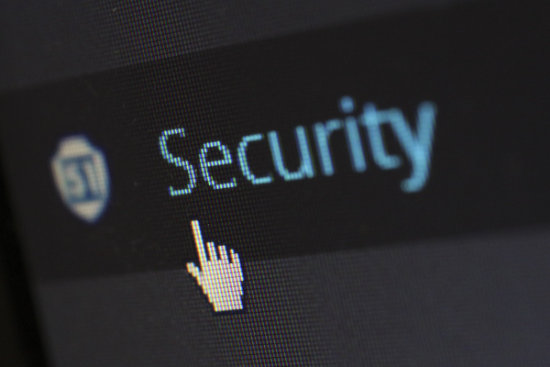Please answer the following question using a single word or phrase: What does the icon represent?

Security feature